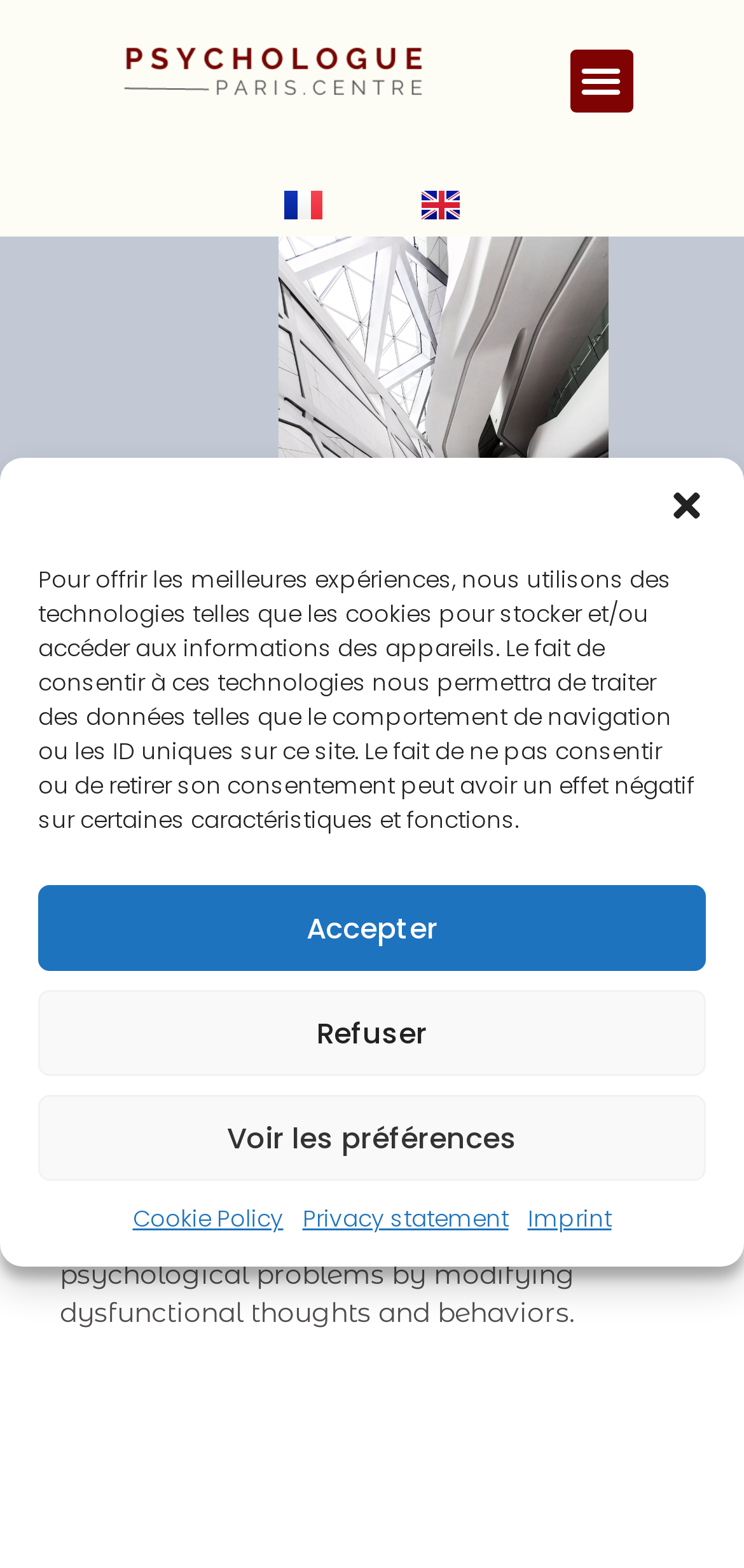Please locate the clickable area by providing the bounding box coordinates to follow this instruction: "Select English language".

[0.567, 0.103, 0.618, 0.151]